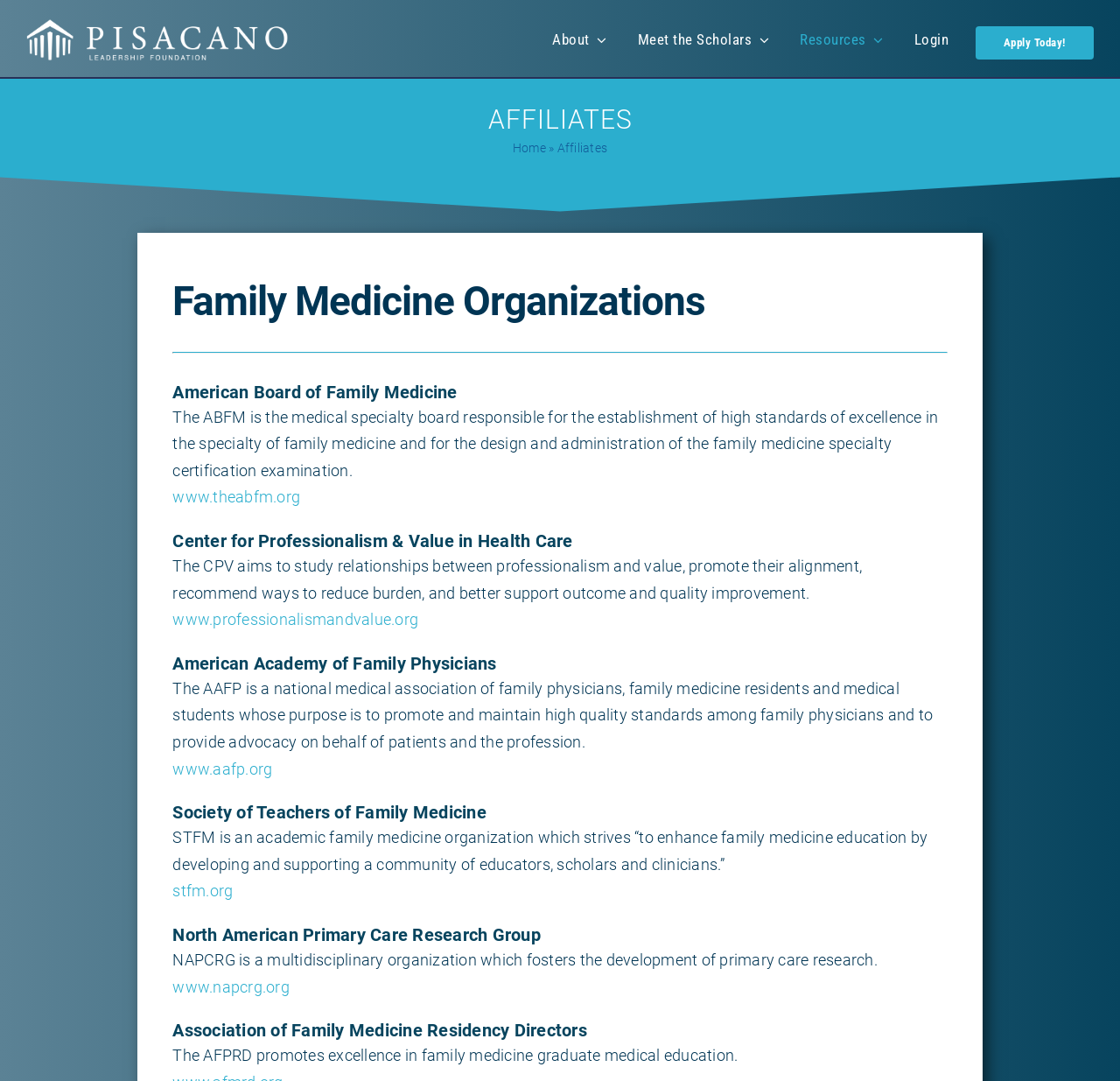Using floating point numbers between 0 and 1, provide the bounding box coordinates in the format (top-left x, top-left y, bottom-right x, bottom-right y). Locate the UI element described here: Apply Today!

[0.871, 0.025, 0.977, 0.055]